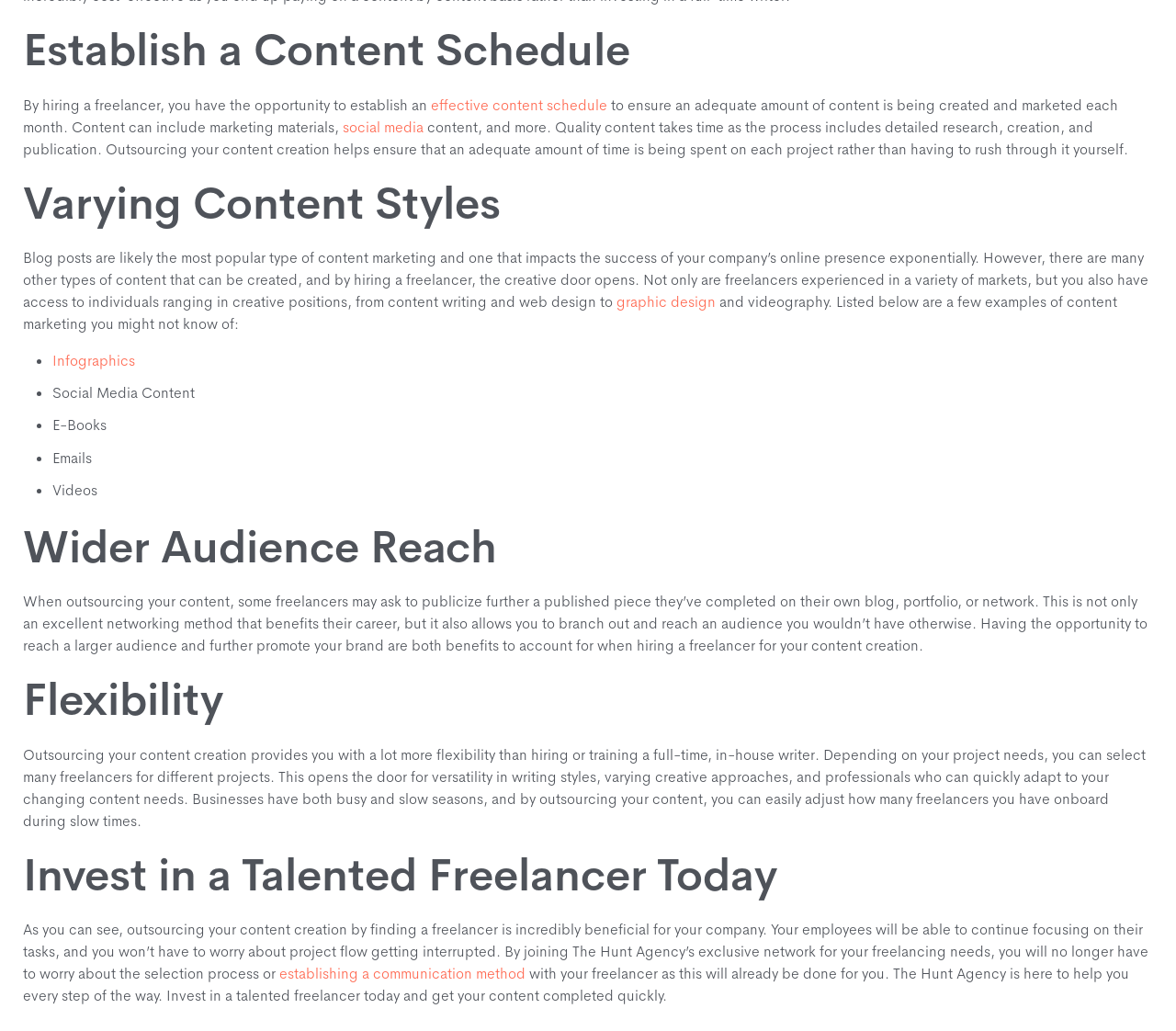Bounding box coordinates are specified in the format (top-left x, top-left y, bottom-right x, bottom-right y). All values are floating point numbers bounded between 0 and 1. Please provide the bounding box coordinate of the region this sentence describes: establishing a communication method

[0.238, 0.935, 0.447, 0.954]